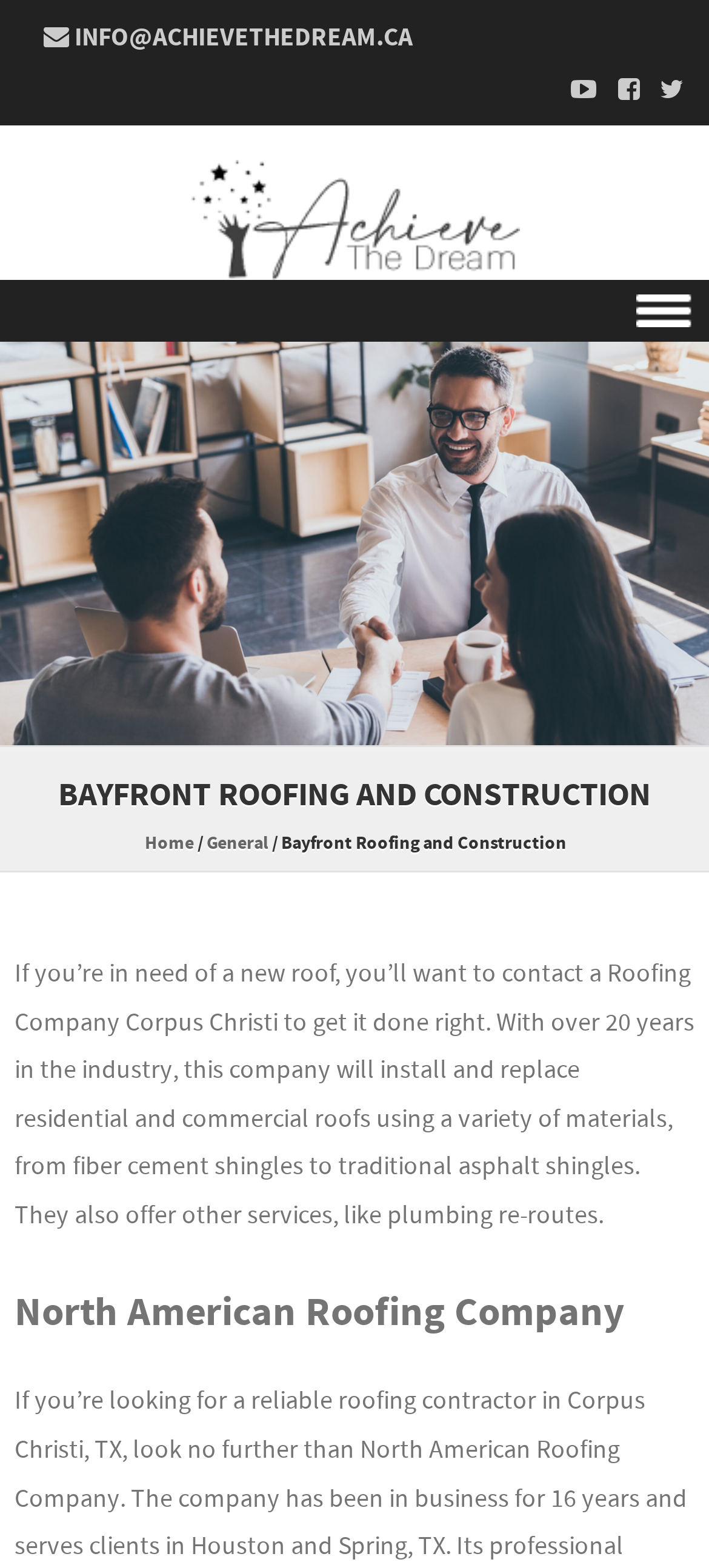Show the bounding box coordinates of the region that should be clicked to follow the instruction: "Click the Facebook link."

[0.903, 0.043, 0.964, 0.071]